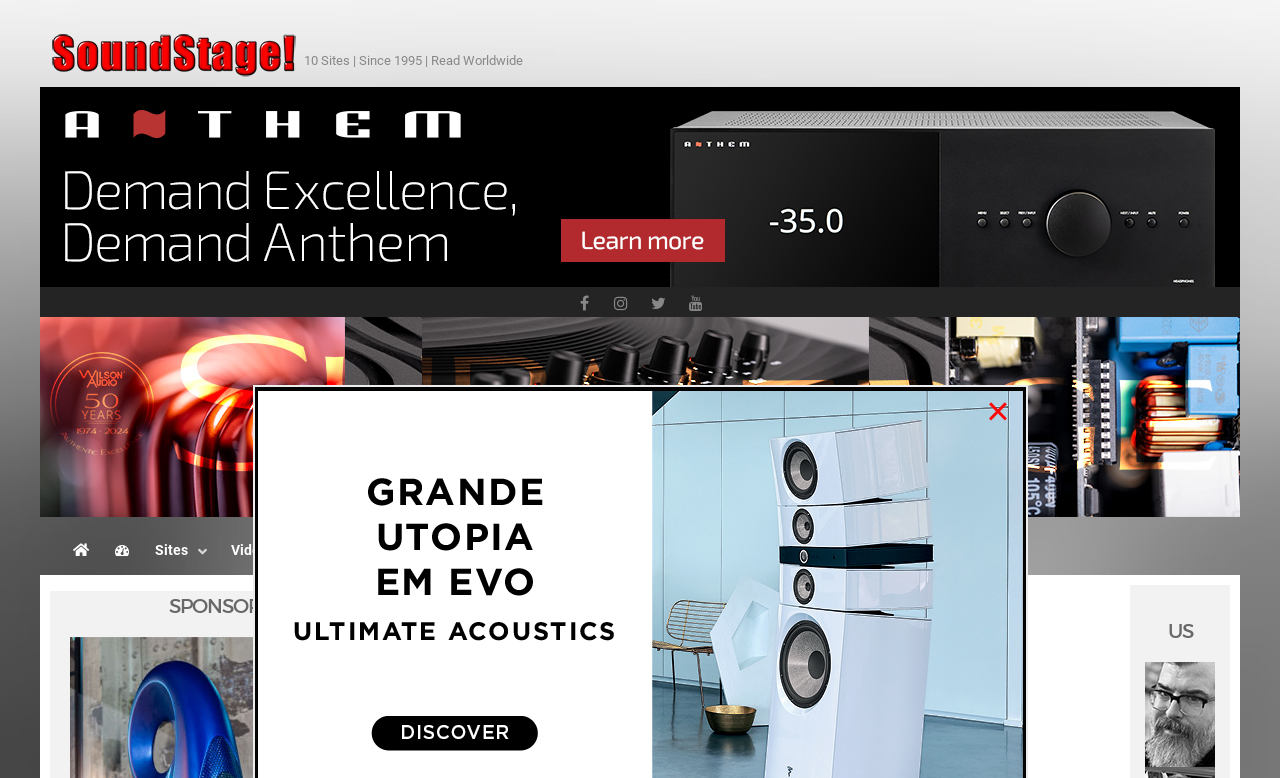Find the coordinates for the bounding box of the element with this description: "title="1200x200 Wilson Audio Submerge (20240301)"".

[0.031, 0.522, 0.969, 0.547]